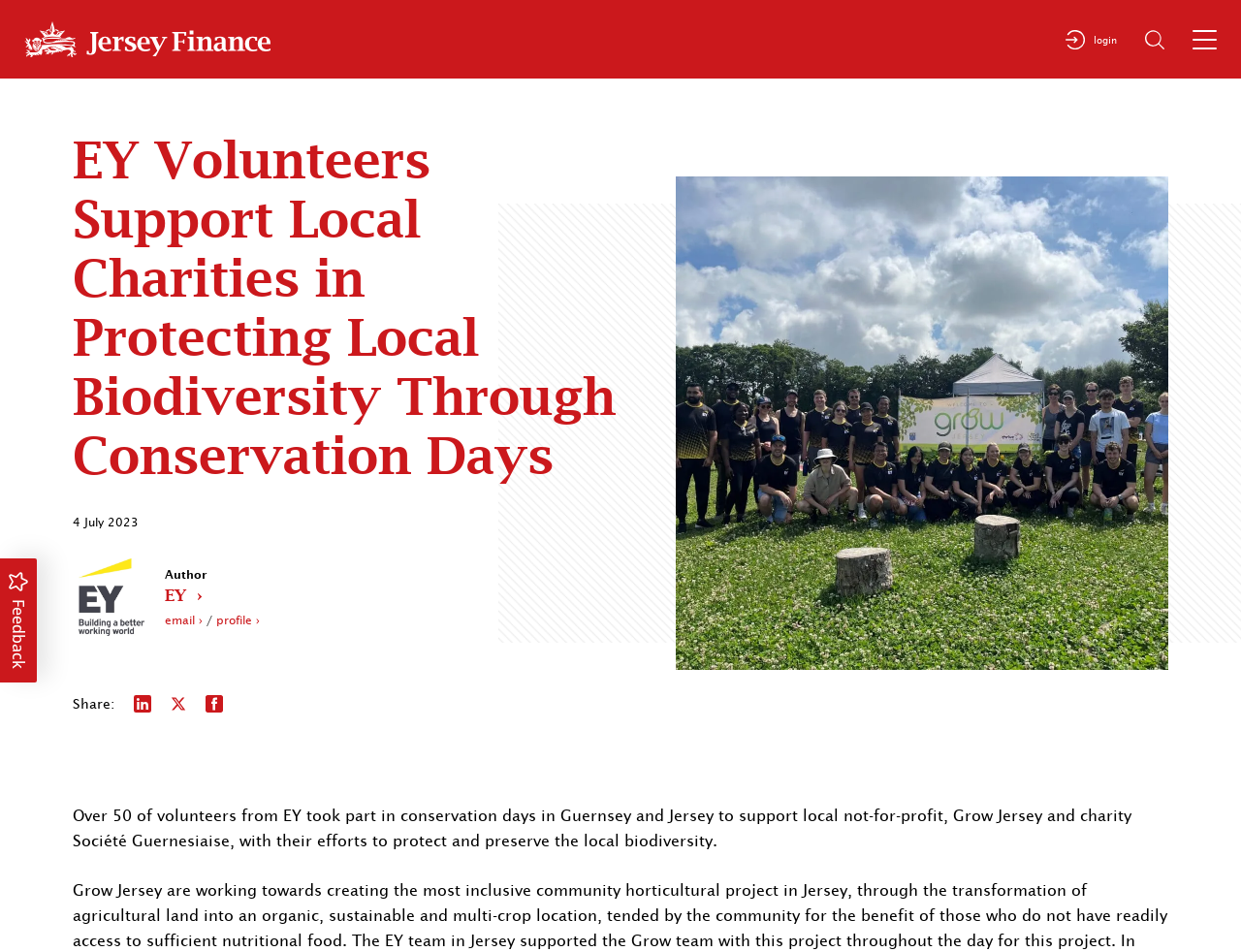What is the name of the charity mentioned in the article?
Please elaborate on the answer to the question with detailed information.

I read the static text element with the content 'Over 50 of volunteers from EY took part in conservation days in Guernsey and Jersey to support local not-for-profit, Grow Jersey and charity Société Guernesiaise...' and extracted the name of the charity mentioned.